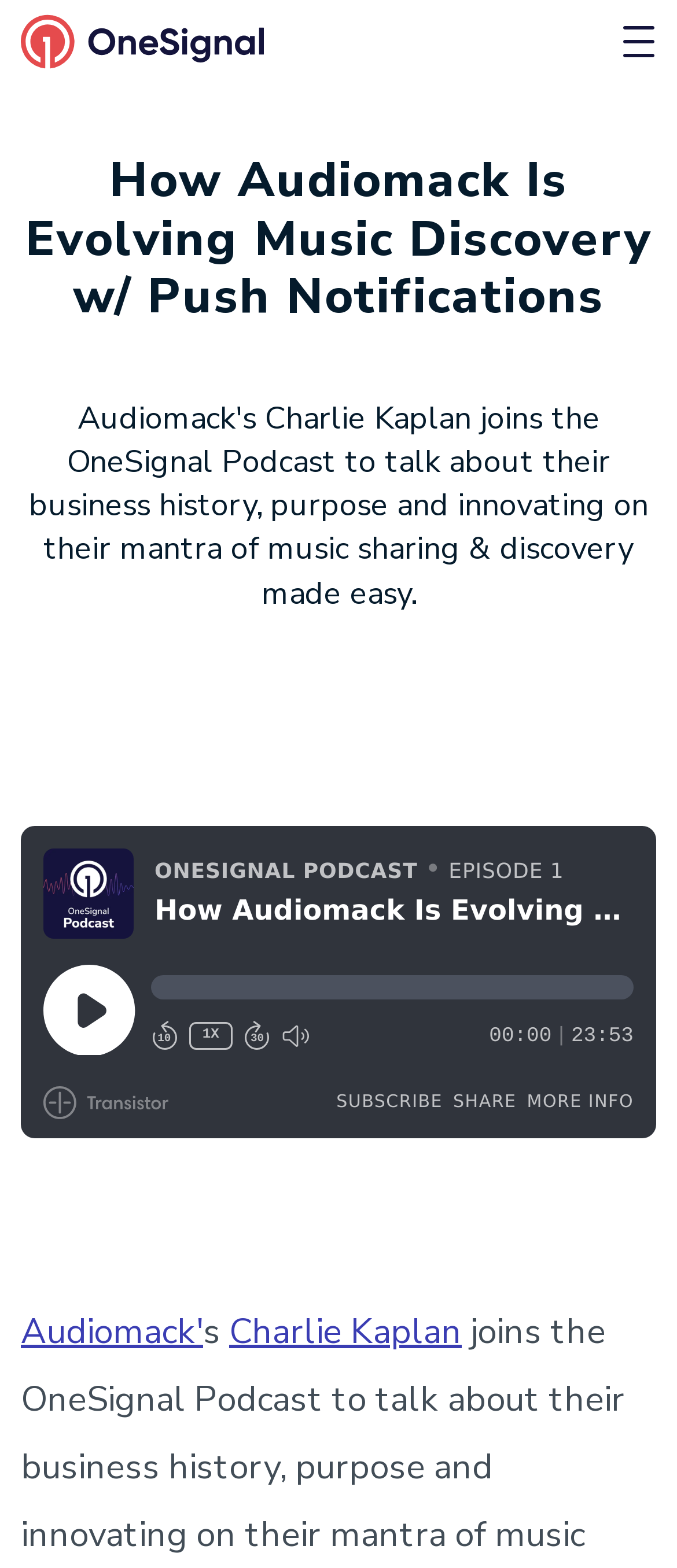Describe all the significant parts and information present on the webpage.

The webpage is about an interview with Charlie Kaplan from Audiomack on the OneSignal Podcast, discussing their business history, purpose, and innovation in music sharing and discovery. 

At the top left of the page, there is a link to the OneSignal Homepage, accompanied by an image. On the top right, there is a button to toggle navigation. 

Below the navigation button, the main title "How Audiomack Is Evolving Music Discovery w/ Push Notifications" is prominently displayed. 

The majority of the page is occupied by an iframe, which likely contains the podcast episode or a player to listen to the interview. 

At the bottom of the page, there are two links: one to Audiomack and another to Charlie Kaplan, likely providing more information about the guest and the company.